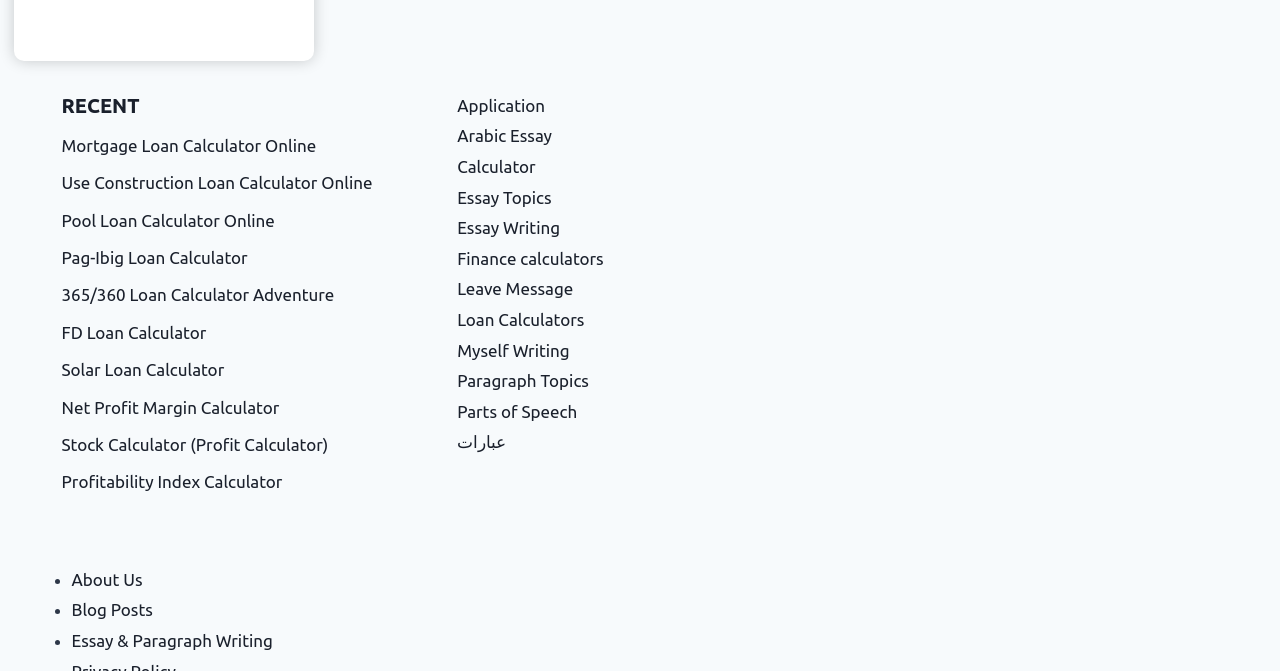Please determine the bounding box coordinates of the area that needs to be clicked to complete this task: 'Explore the Essay & Paragraph Writing section'. The coordinates must be four float numbers between 0 and 1, formatted as [left, top, right, bottom].

[0.056, 0.94, 0.213, 0.969]